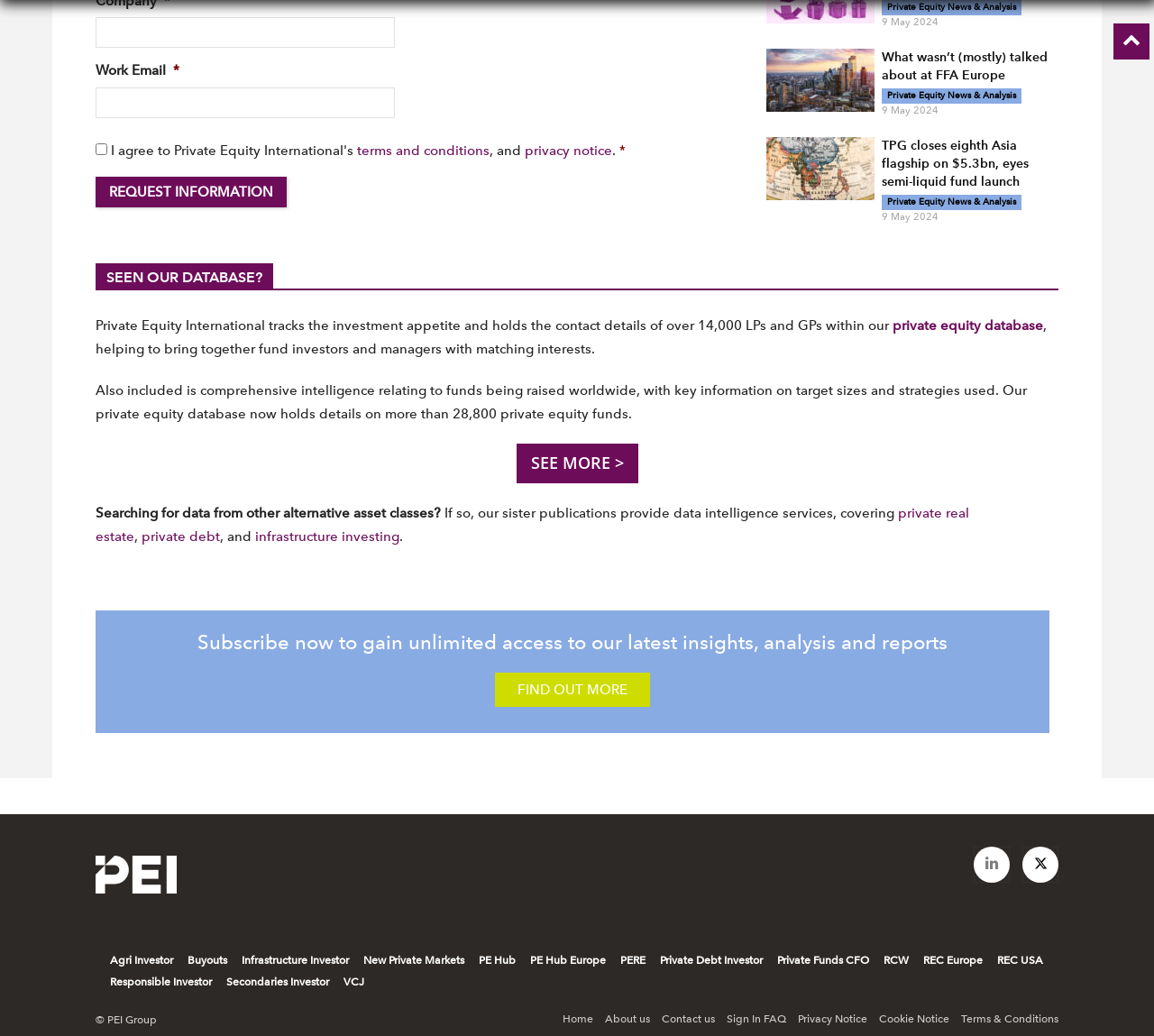Identify the bounding box of the HTML element described as: "private real estate".

[0.083, 0.488, 0.84, 0.526]